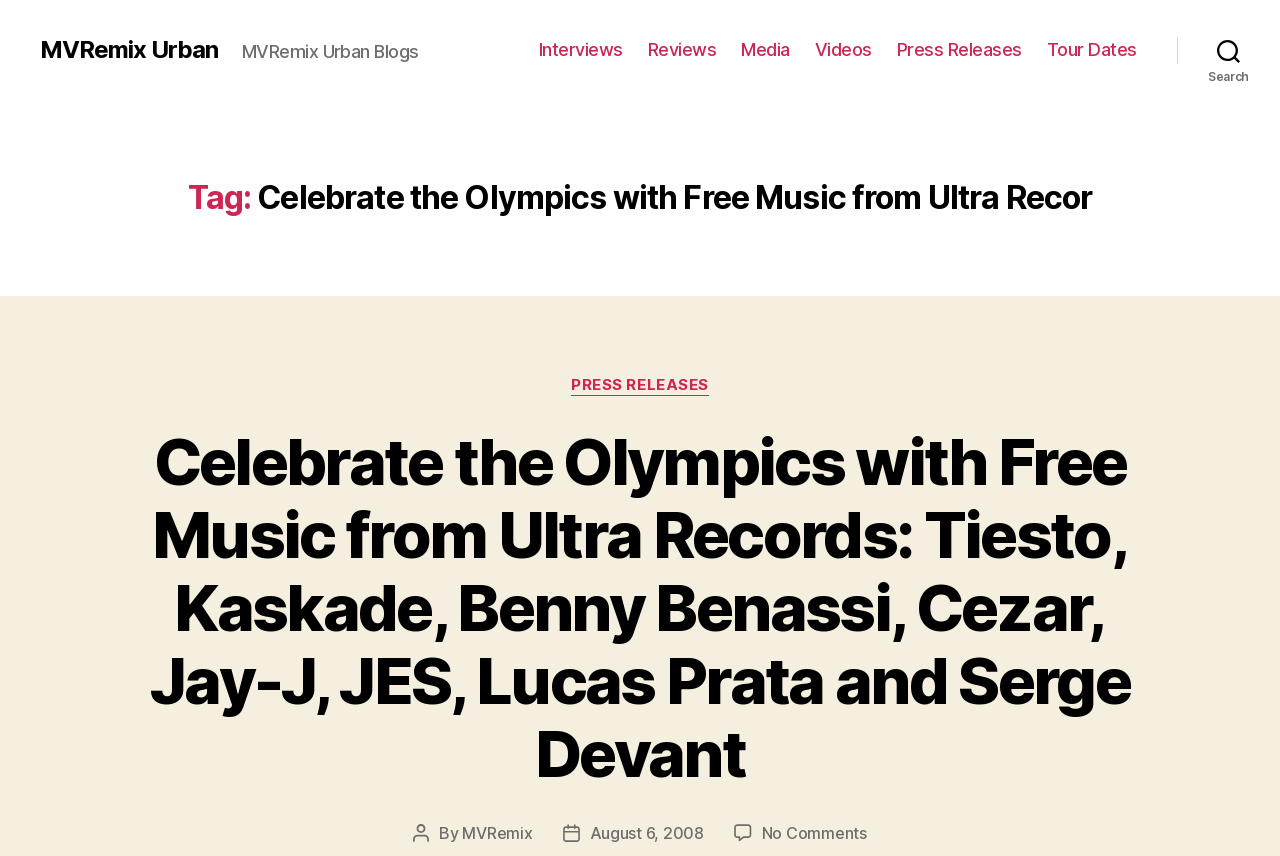From the image, can you give a detailed response to the question below:
Who is the author of the article?

The author of the article can be found at the bottom of the webpage, where it says 'By MVRemix' in a static text element. This indicates that MVRemix is the author of the article.